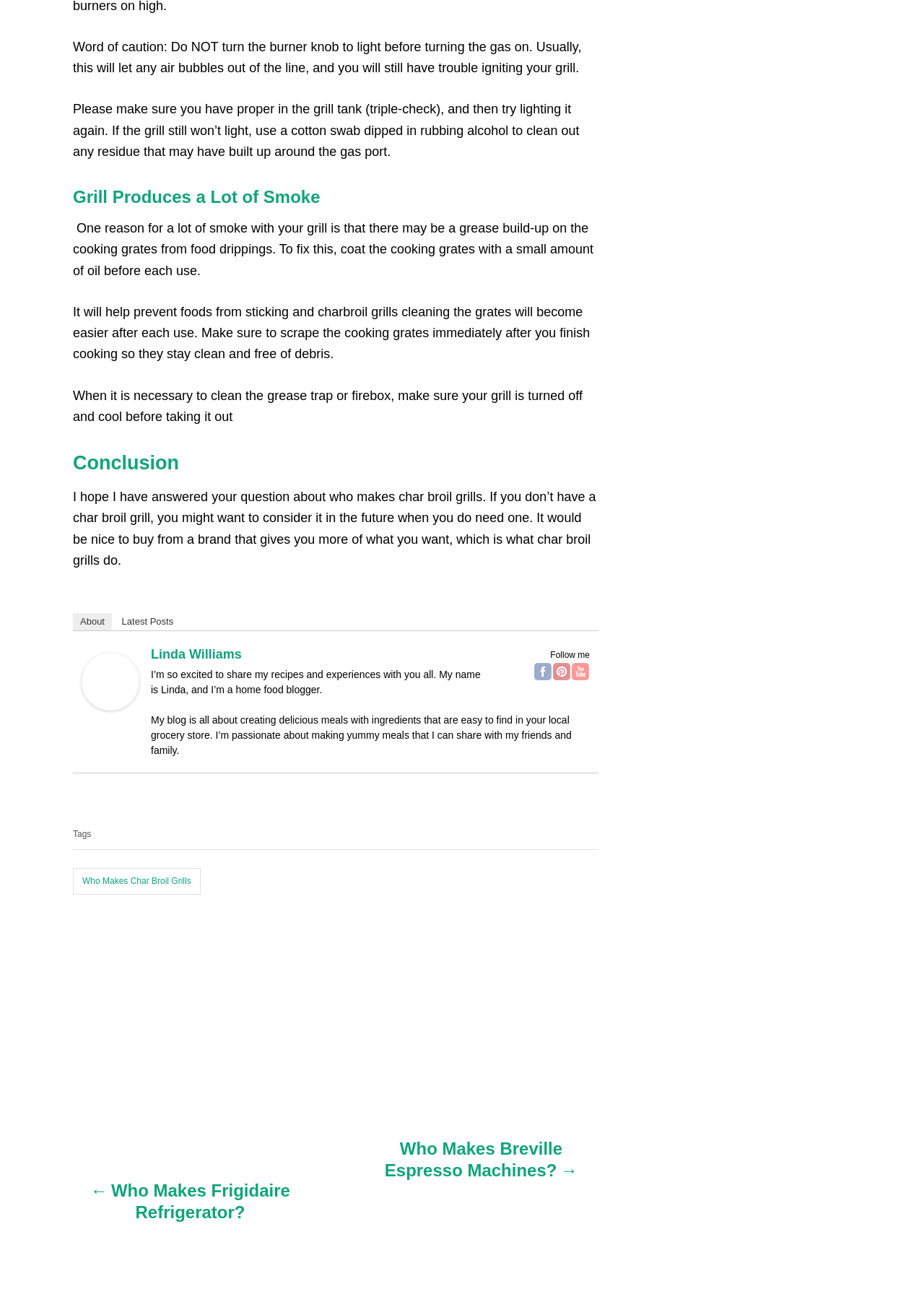Provide a brief response using a word or short phrase to this question:
What should you do to prevent food from sticking to the grill?

Coat the cooking grates with oil